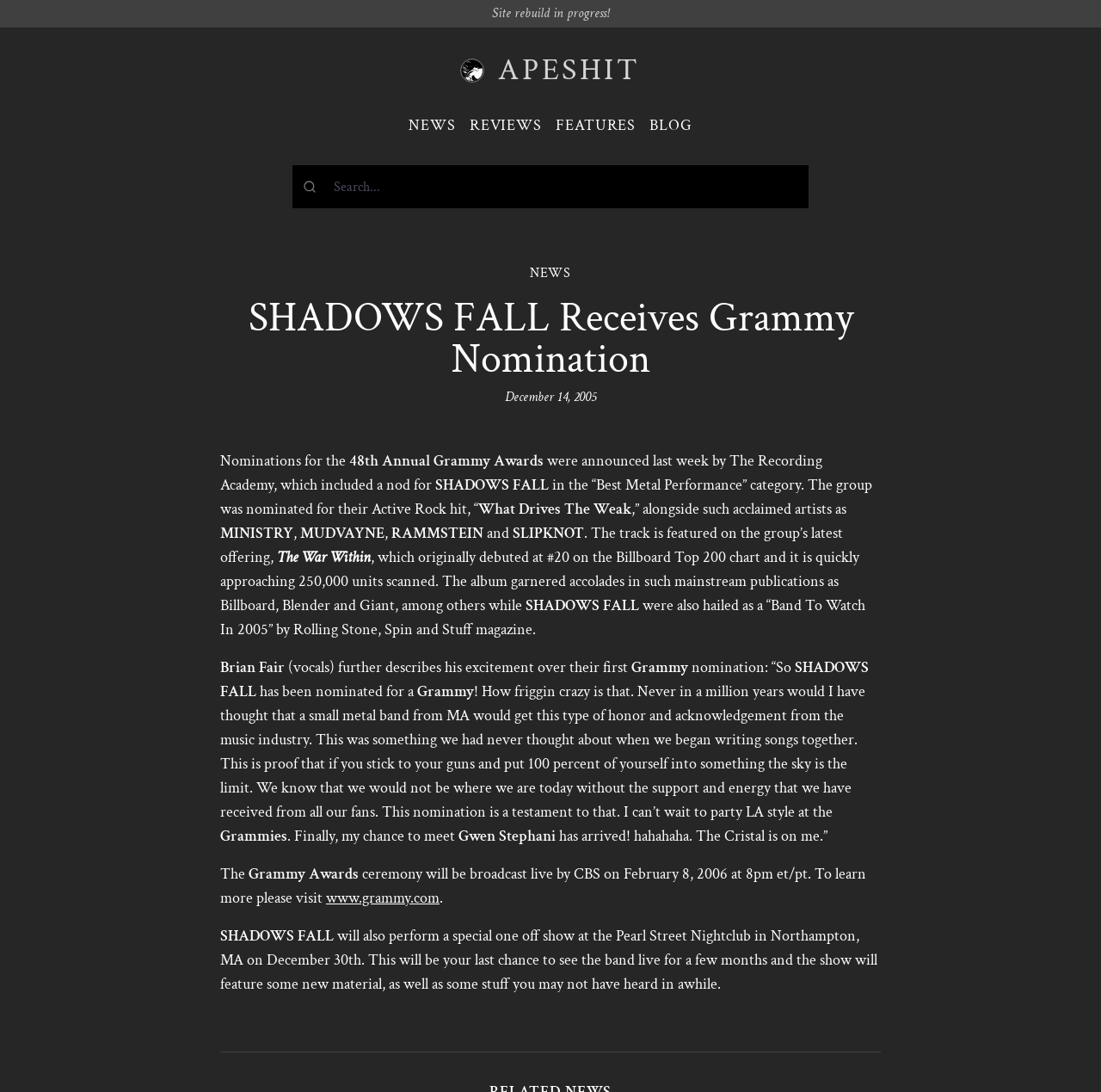Where will SHADOWS FALL perform a special one-off show?
Answer the question with just one word or phrase using the image.

Pearl Street Nightclub in Northampton, MA